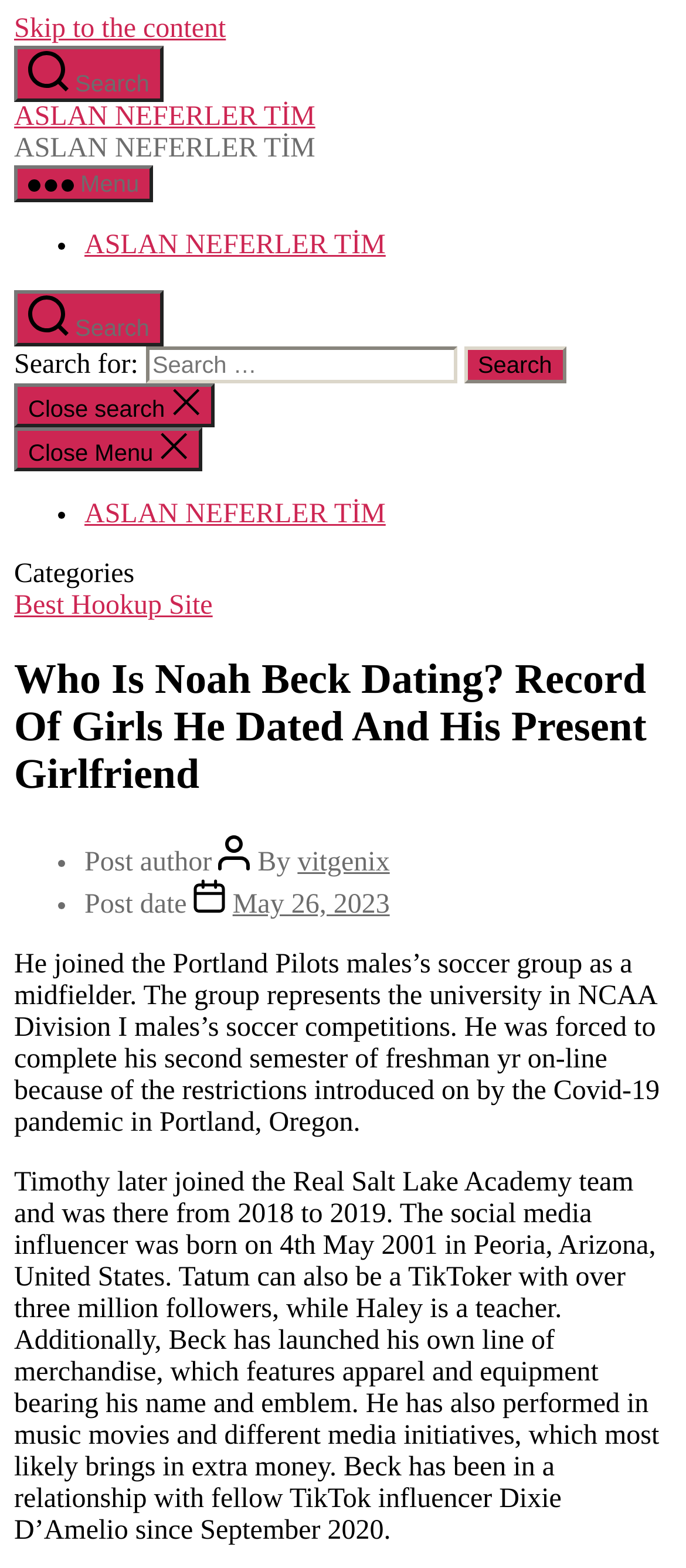Determine the bounding box coordinates of the region I should click to achieve the following instruction: "Click on the menu". Ensure the bounding box coordinates are four float numbers between 0 and 1, i.e., [left, top, right, bottom].

[0.021, 0.105, 0.223, 0.129]